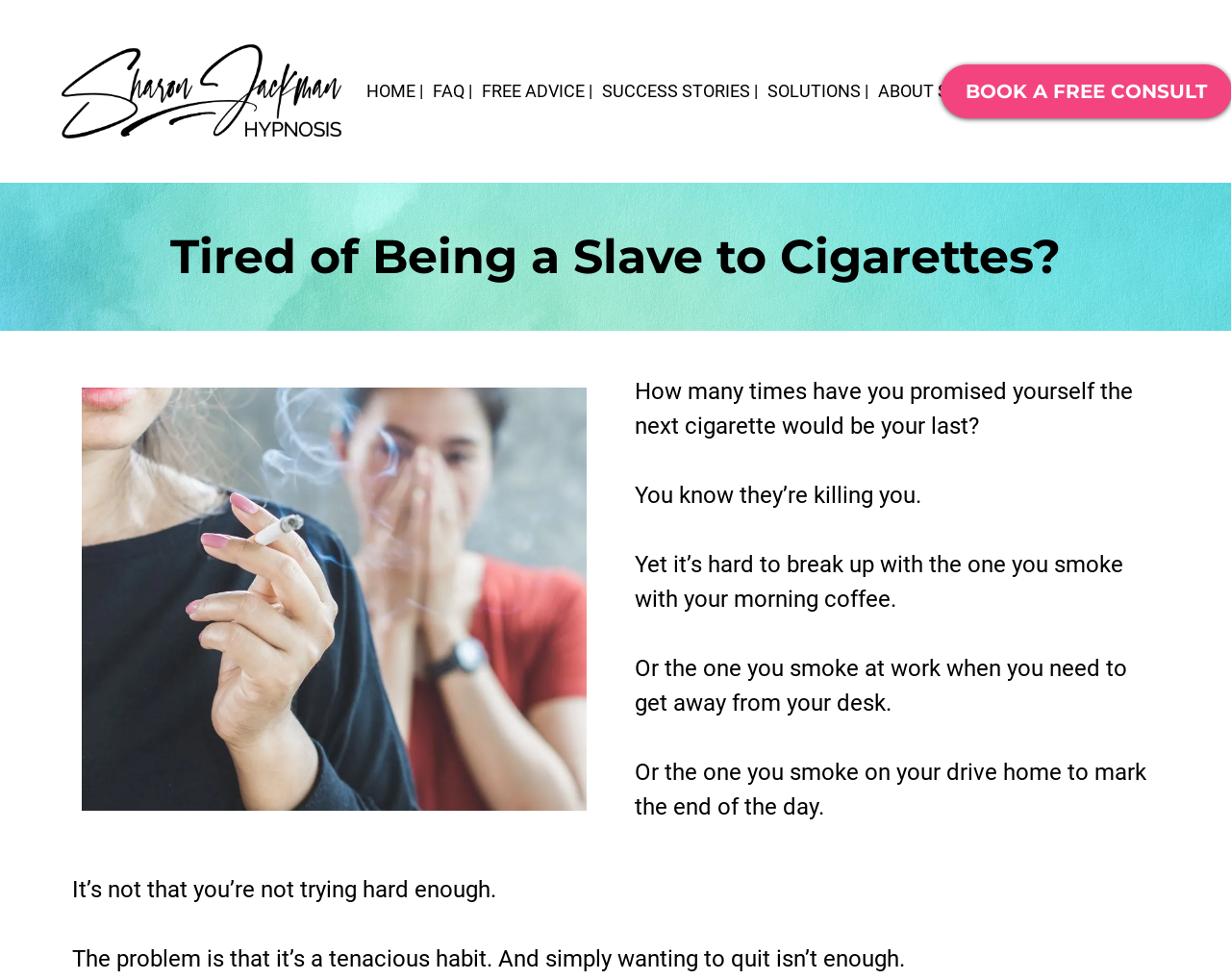What is the location of the 'HOME' link?
By examining the image, provide a one-word or phrase answer.

Top navigation bar